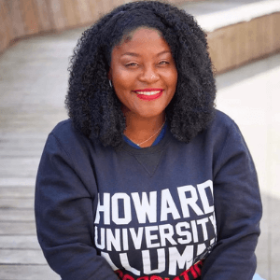Where is the woman likely standing?
Refer to the image and provide a thorough answer to the question.

The setting of the image appears to be outdoors, possibly on a wooden deck or walkway, which suggests that the woman is standing outside rather than inside a building.